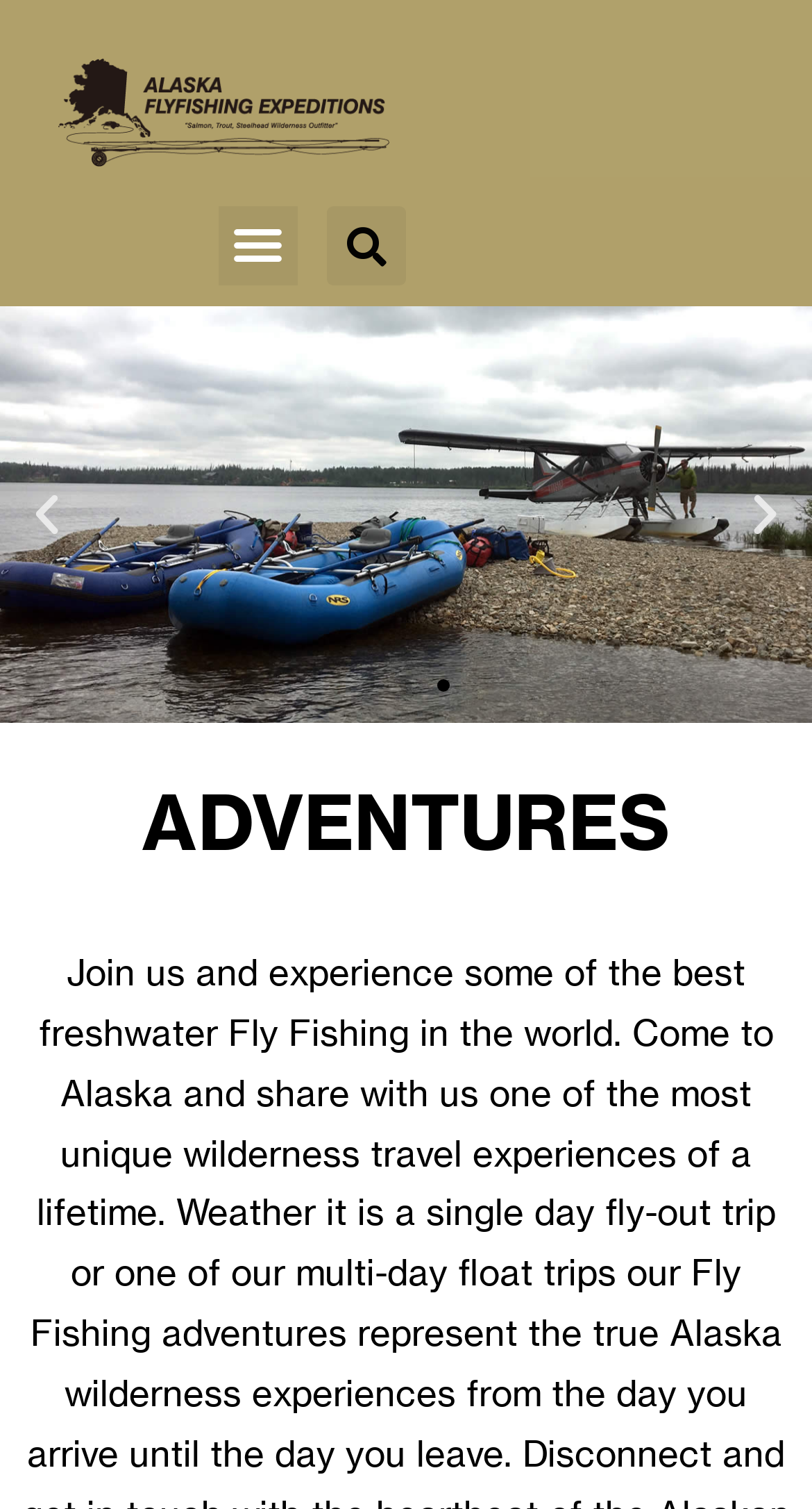Please specify the bounding box coordinates of the region to click in order to perform the following instruction: "Explore 'ADVENTURES'".

[0.026, 0.52, 0.974, 0.57]